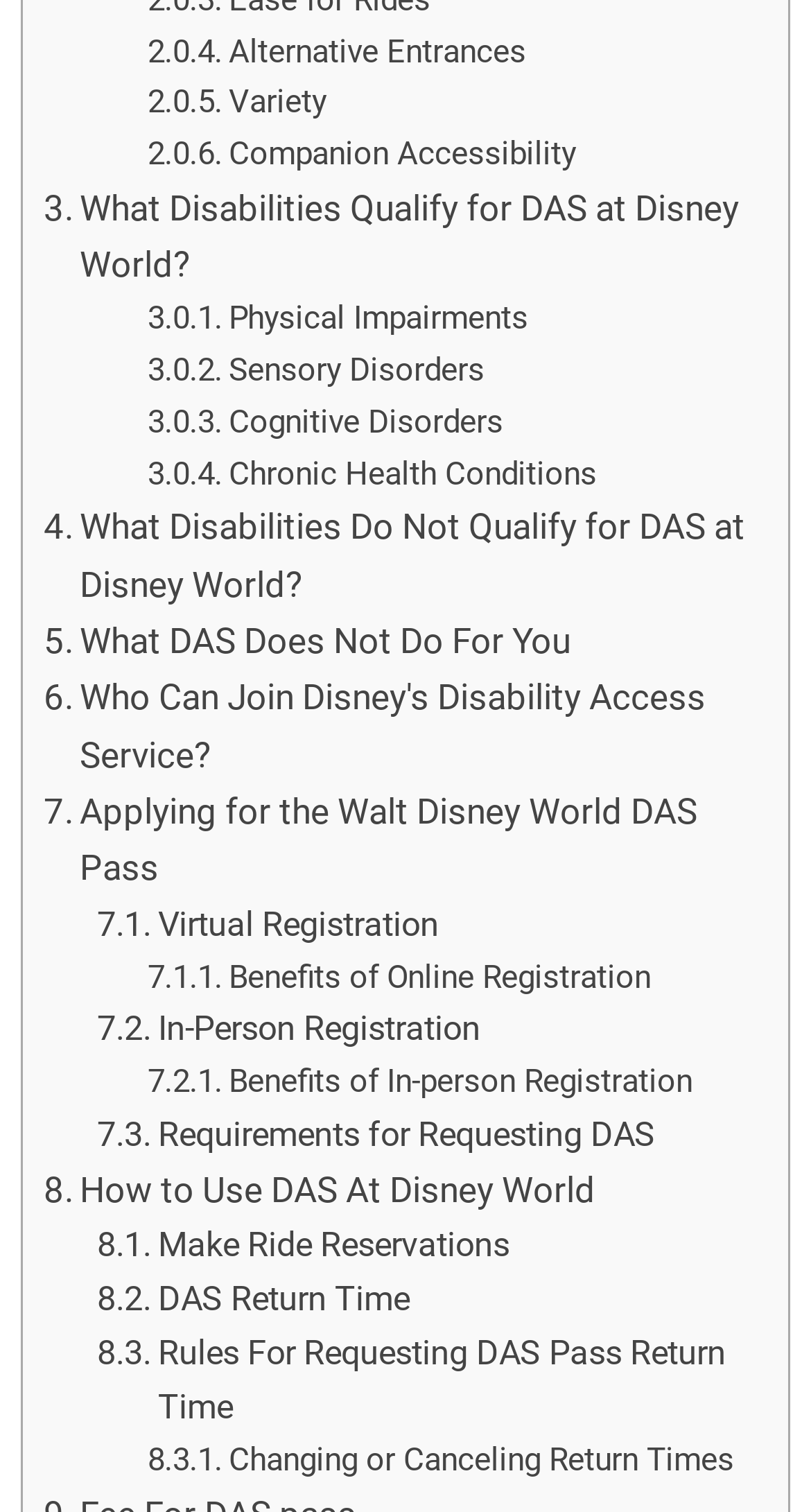Using the details from the image, please elaborate on the following question: What is the main topic of this webpage?

Based on the links and content on the webpage, it appears to be focused on providing information and guidance on Disney's Disability Access Service (DAS) at Walt Disney World, including eligibility, application, and usage.